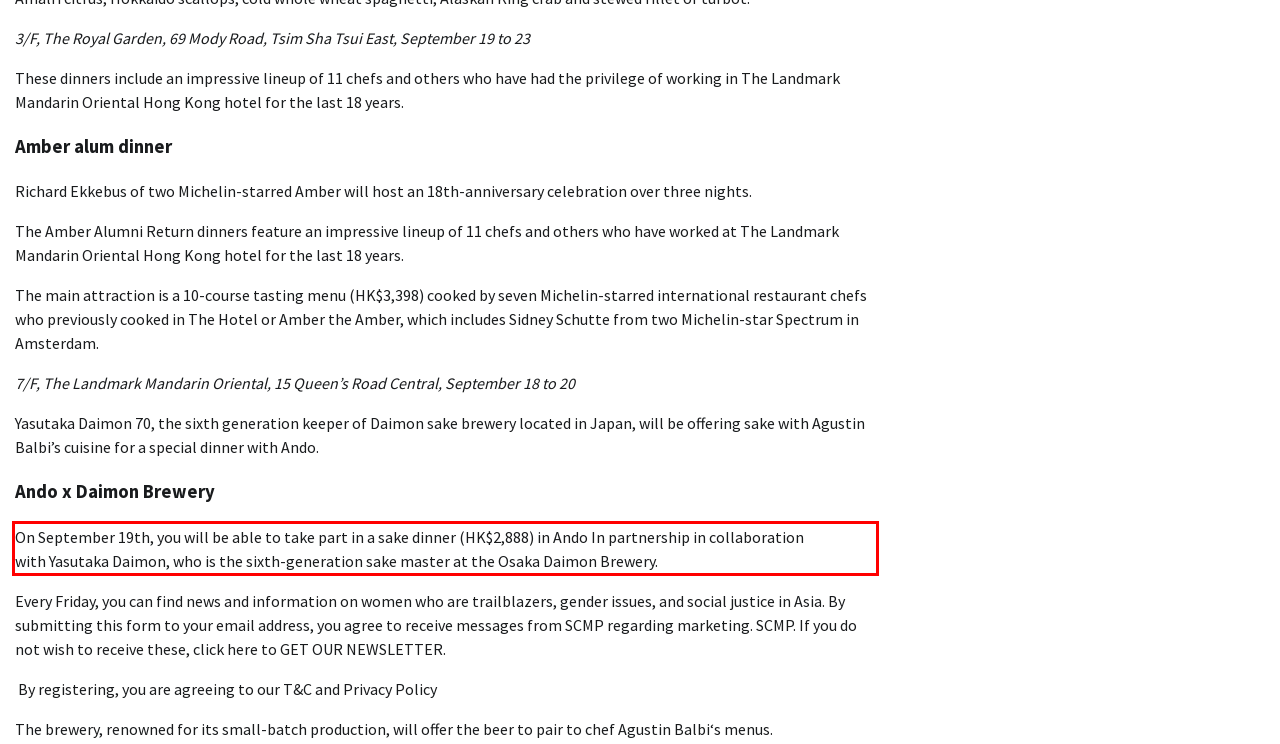Perform OCR on the text inside the red-bordered box in the provided screenshot and output the content.

On September 19th, you will be able to take part in a sake dinner (HK$2,888) in Ando In partnership in collaboration with Yasutaka Daimon, who is the sixth-generation sake master at the Osaka Daimon Brewery.